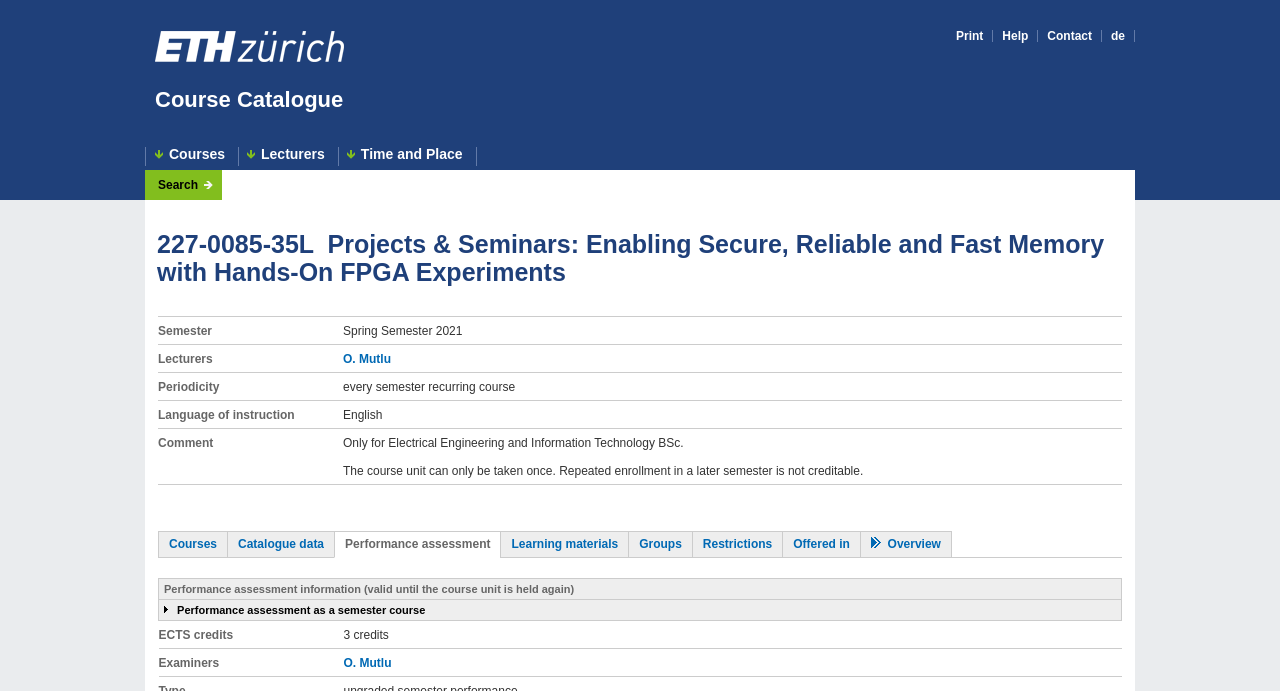Determine the bounding box coordinates of the clickable region to execute the instruction: "View lecturer information". The coordinates should be four float numbers between 0 and 1, denoted as [left, top, right, bottom].

[0.268, 0.509, 0.305, 0.53]